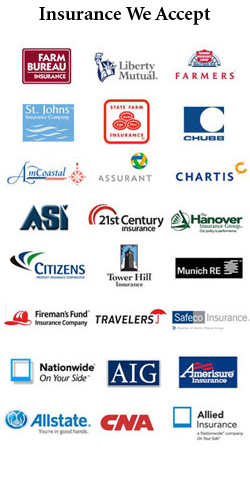What is the purpose of displaying insurance logos?
Refer to the image and give a detailed response to the question.

The visual reassurance of displaying insurance logos emphasizes the service's credibility and accessibility for clients seeking assistance with mold issues in their homes or condos, ensuring potential customers feel confident that their insurance may cover necessary remediation services.